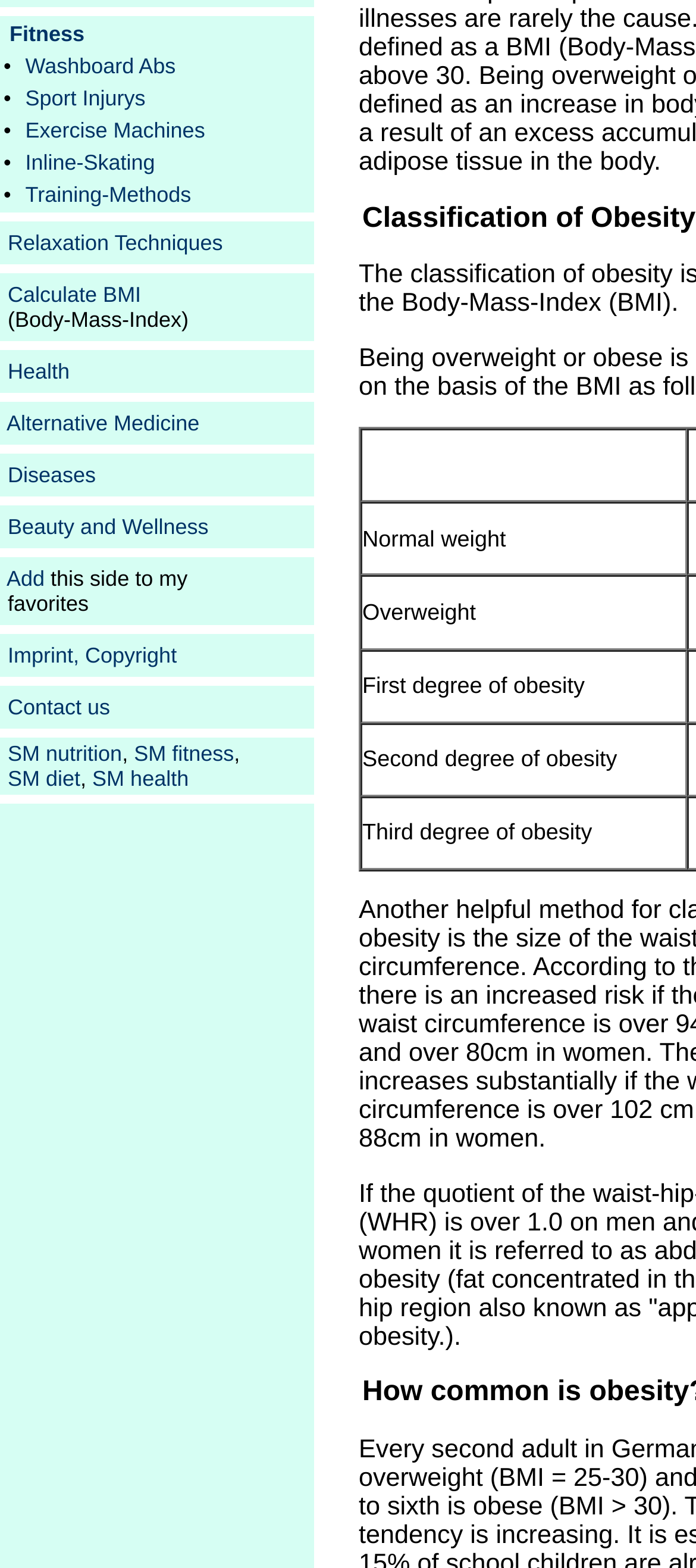Predict the bounding box coordinates for the UI element described as: "Inline-Skating". The coordinates should be four float numbers between 0 and 1, presented as [left, top, right, bottom].

[0.036, 0.096, 0.223, 0.112]